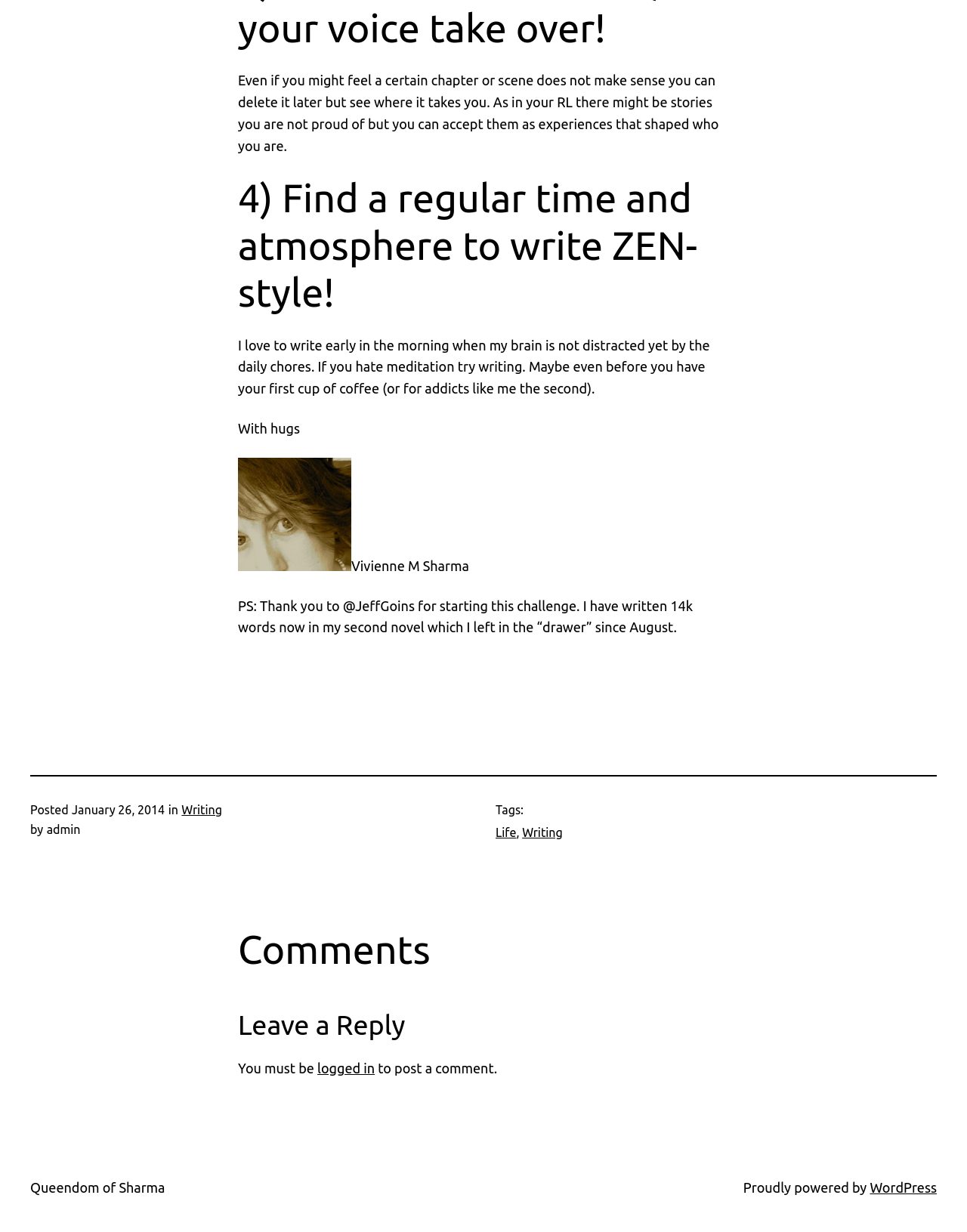What is the name of the author's second novel?
Please use the image to provide a one-word or short phrase answer.

Not mentioned